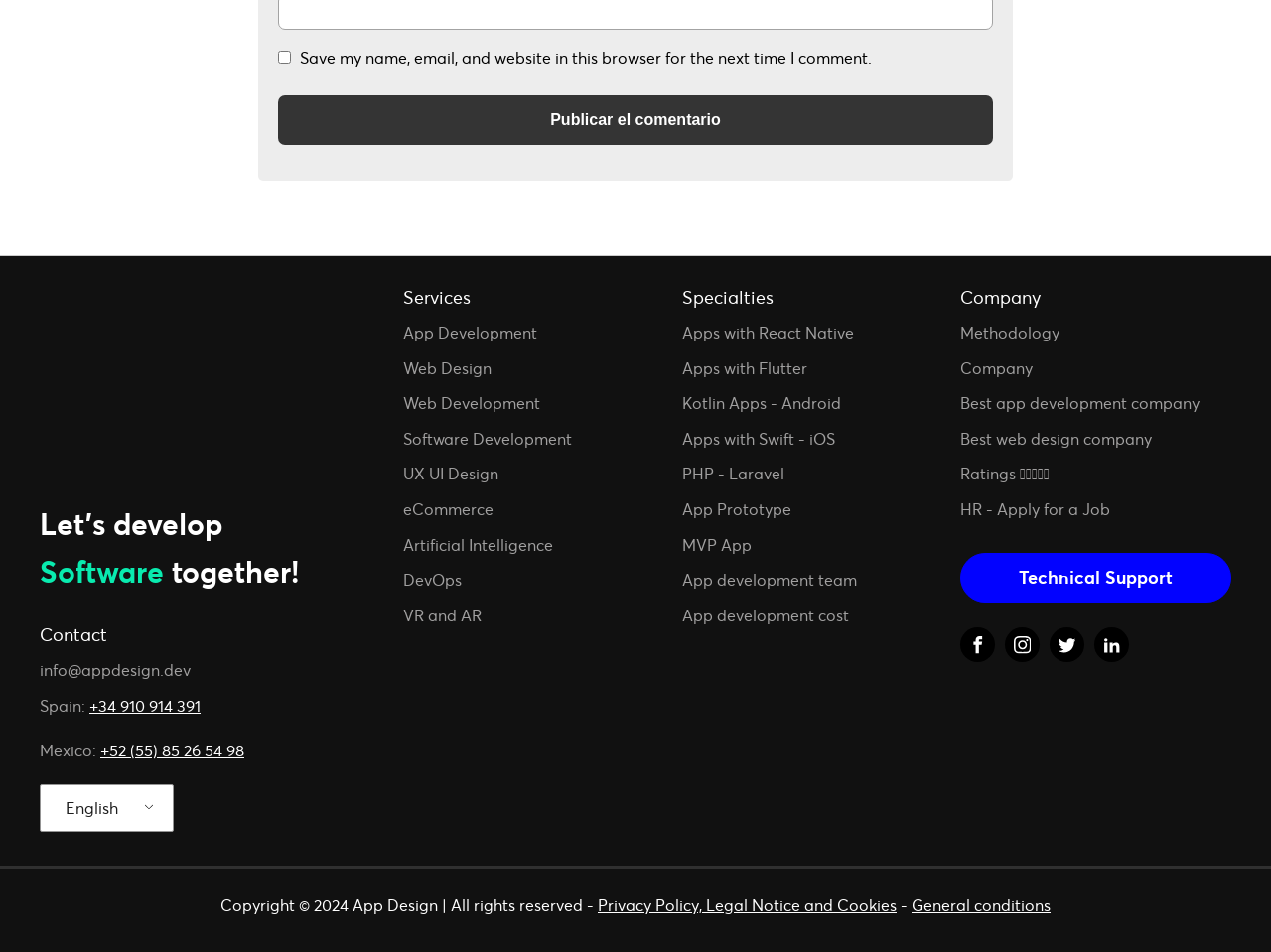With reference to the screenshot, provide a detailed response to the question below:
What is the company name?

The company name can be found in the image element with the text 'App Design Company' at the top of the webpage.